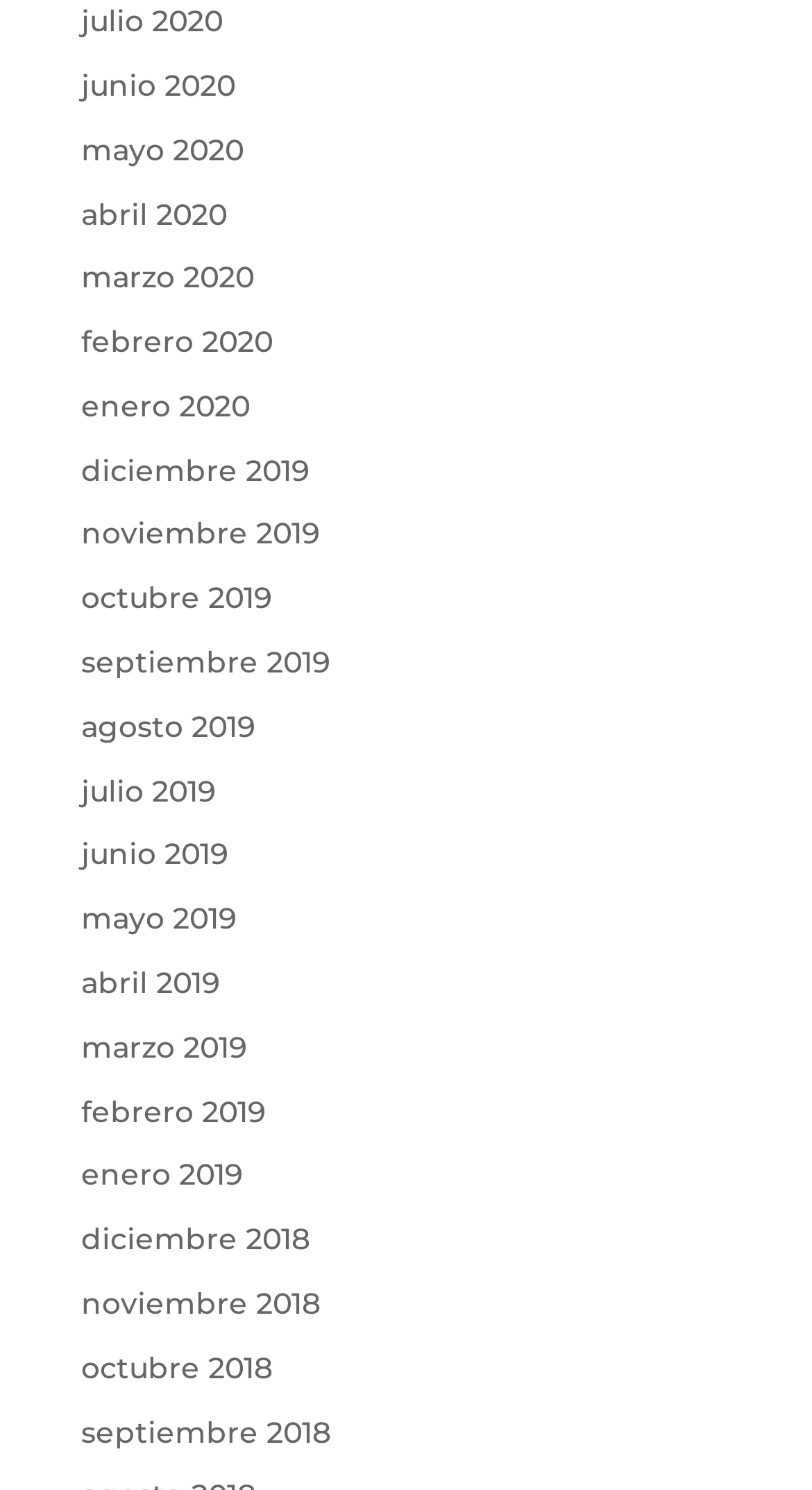What is the month listed just before Abril 2020?
Refer to the screenshot and answer in one word or phrase.

Marzo 2020